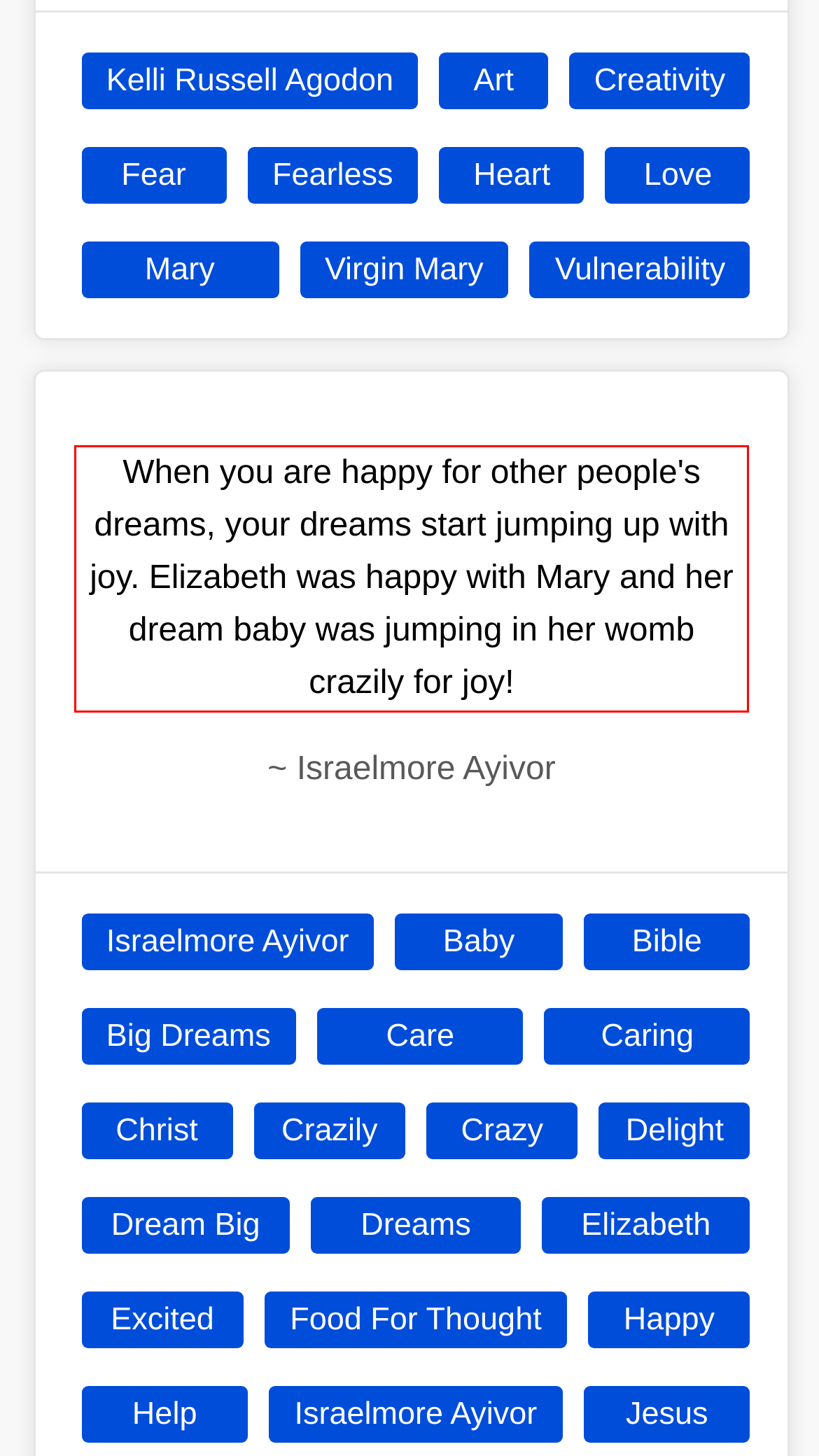There is a screenshot of a webpage with a red bounding box around a UI element. Please use OCR to extract the text within the red bounding box.

When you are happy for other people's dreams, your dreams start jumping up with joy. Elizabeth was happy with Mary and her dream baby was jumping in her womb crazily for joy!